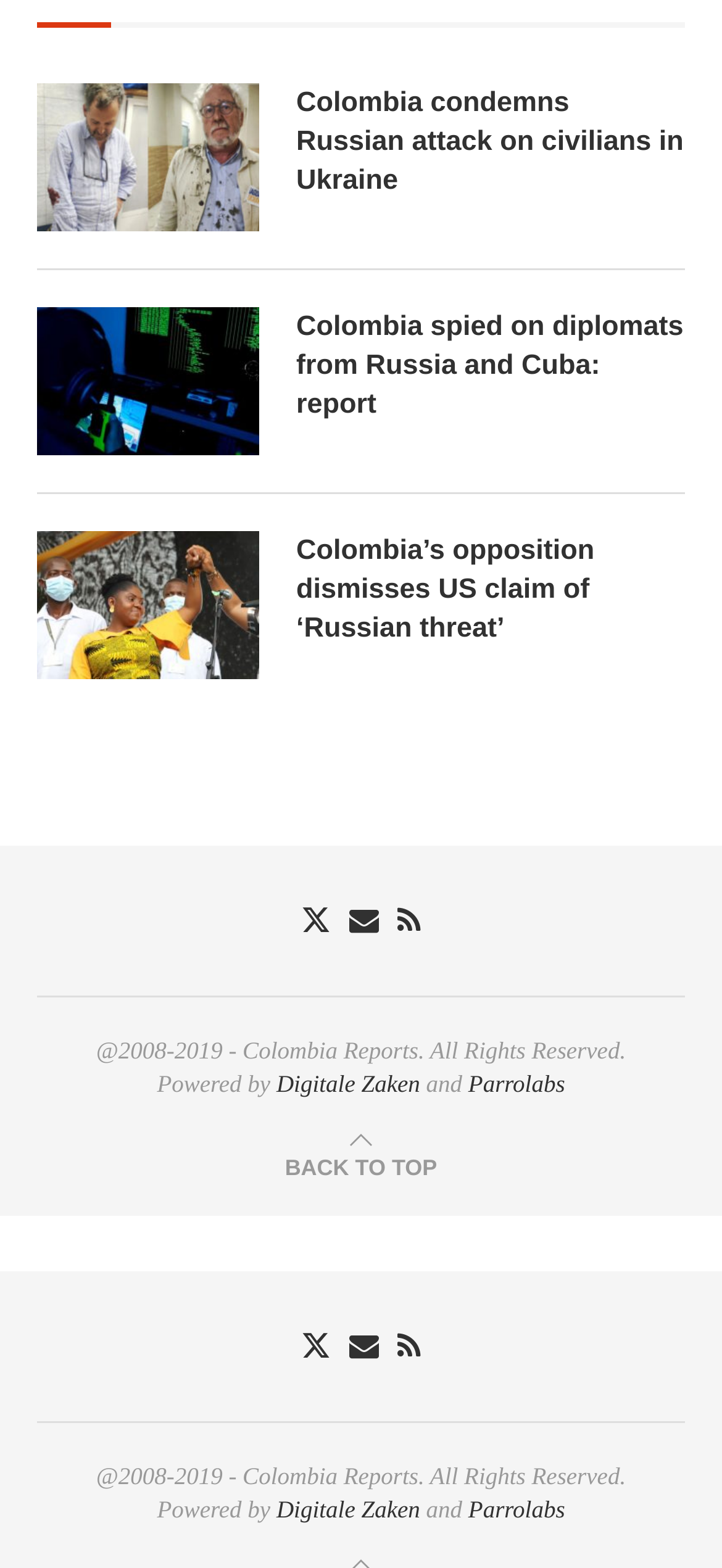Identify the bounding box for the UI element described as: "Digitale Zaken". Ensure the coordinates are four float numbers between 0 and 1, formatted as [left, top, right, bottom].

[0.383, 0.682, 0.582, 0.7]